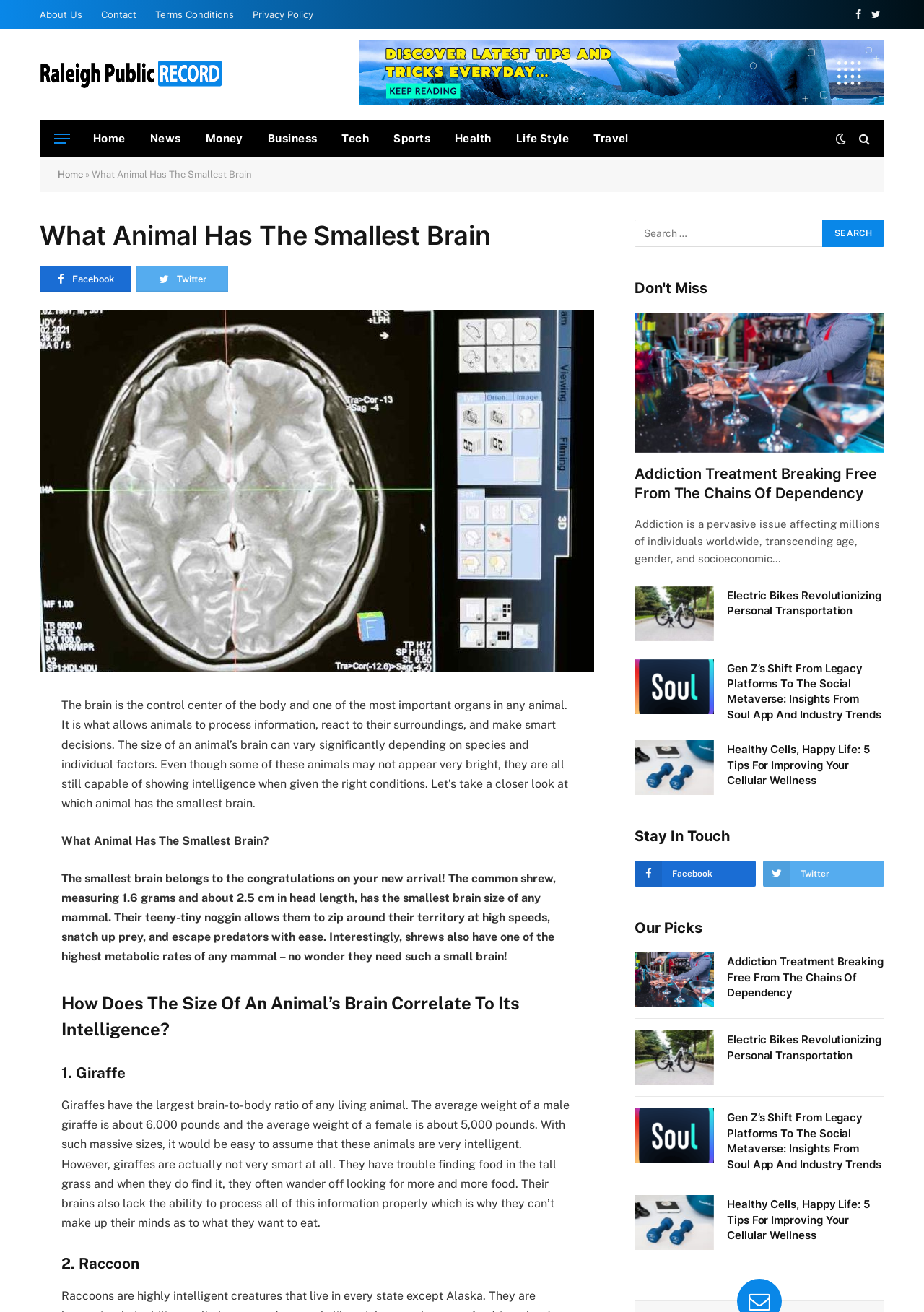Can you find the bounding box coordinates for the element to click on to achieve the instruction: "Search for something"?

[0.687, 0.167, 0.957, 0.188]